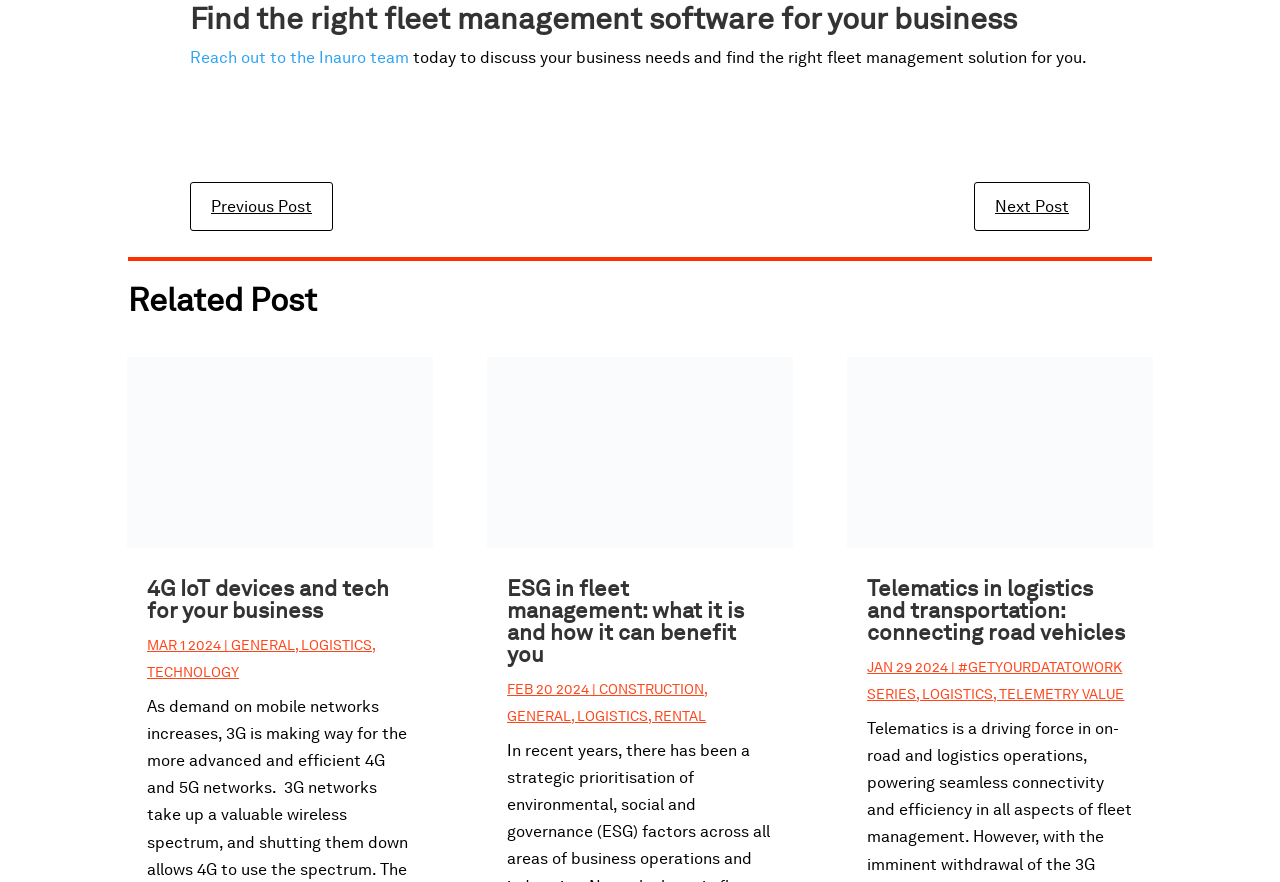Give the bounding box coordinates for this UI element: "← Previous Post". The coordinates should be four float numbers between 0 and 1, arranged as [left, top, right, bottom].

[0.148, 0.207, 0.26, 0.262]